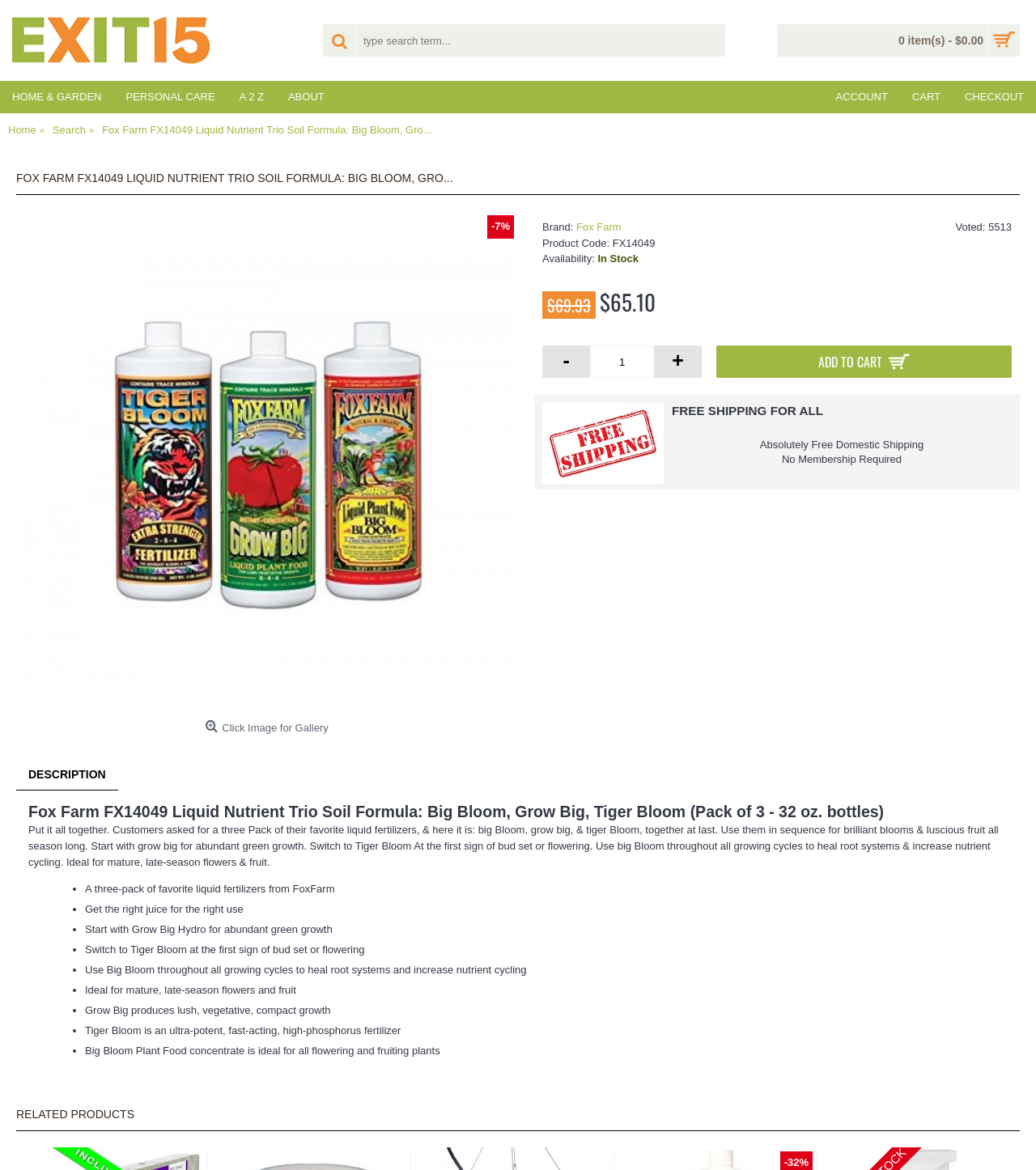Specify the bounding box coordinates of the area to click in order to execute this command: 'Search for a product'. The coordinates should consist of four float numbers ranging from 0 to 1, and should be formatted as [left, top, right, bottom].

[0.312, 0.021, 0.7, 0.048]